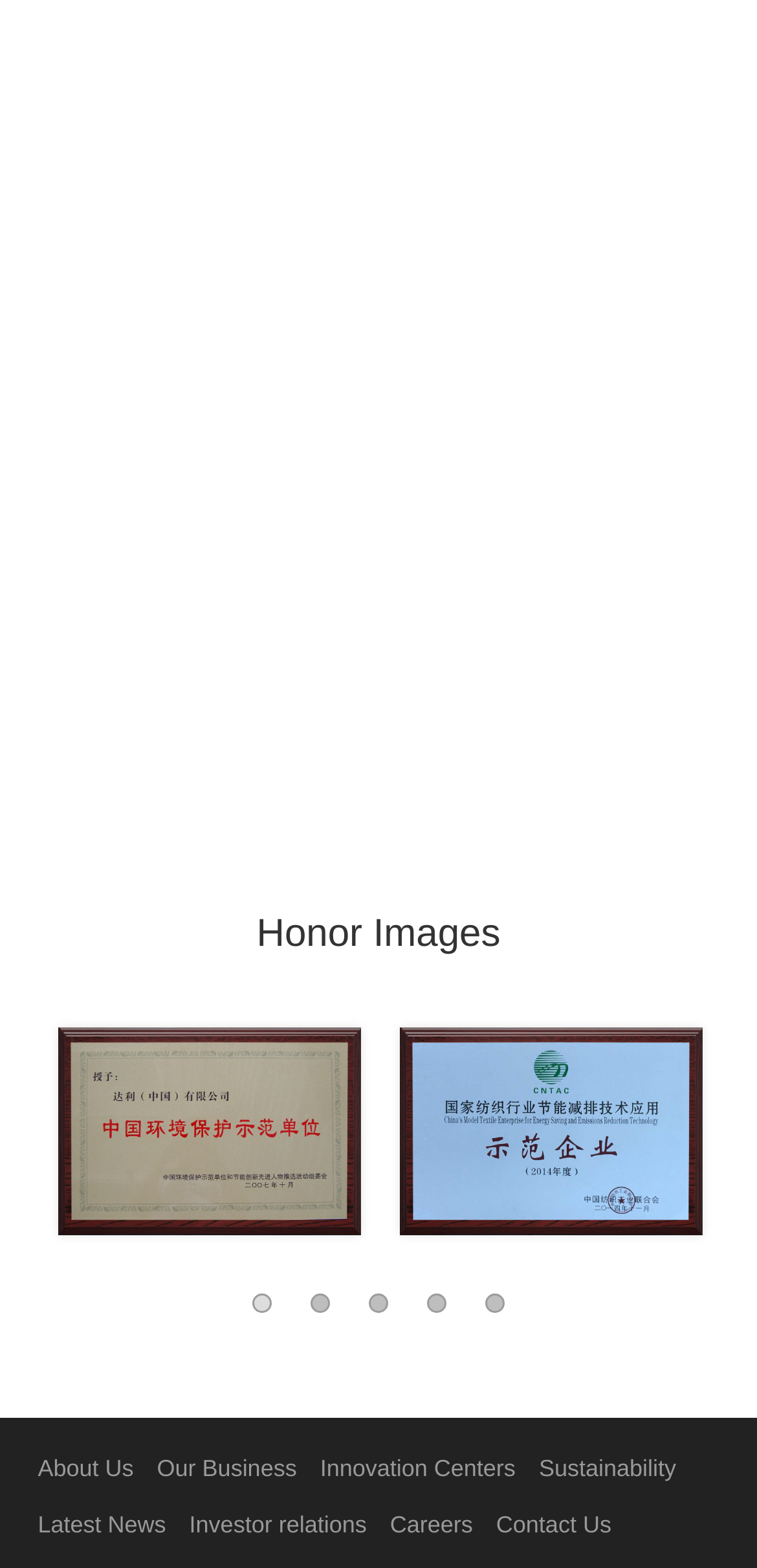How many links are in the bottom navigation bar?
Examine the screenshot and reply with a single word or phrase.

6